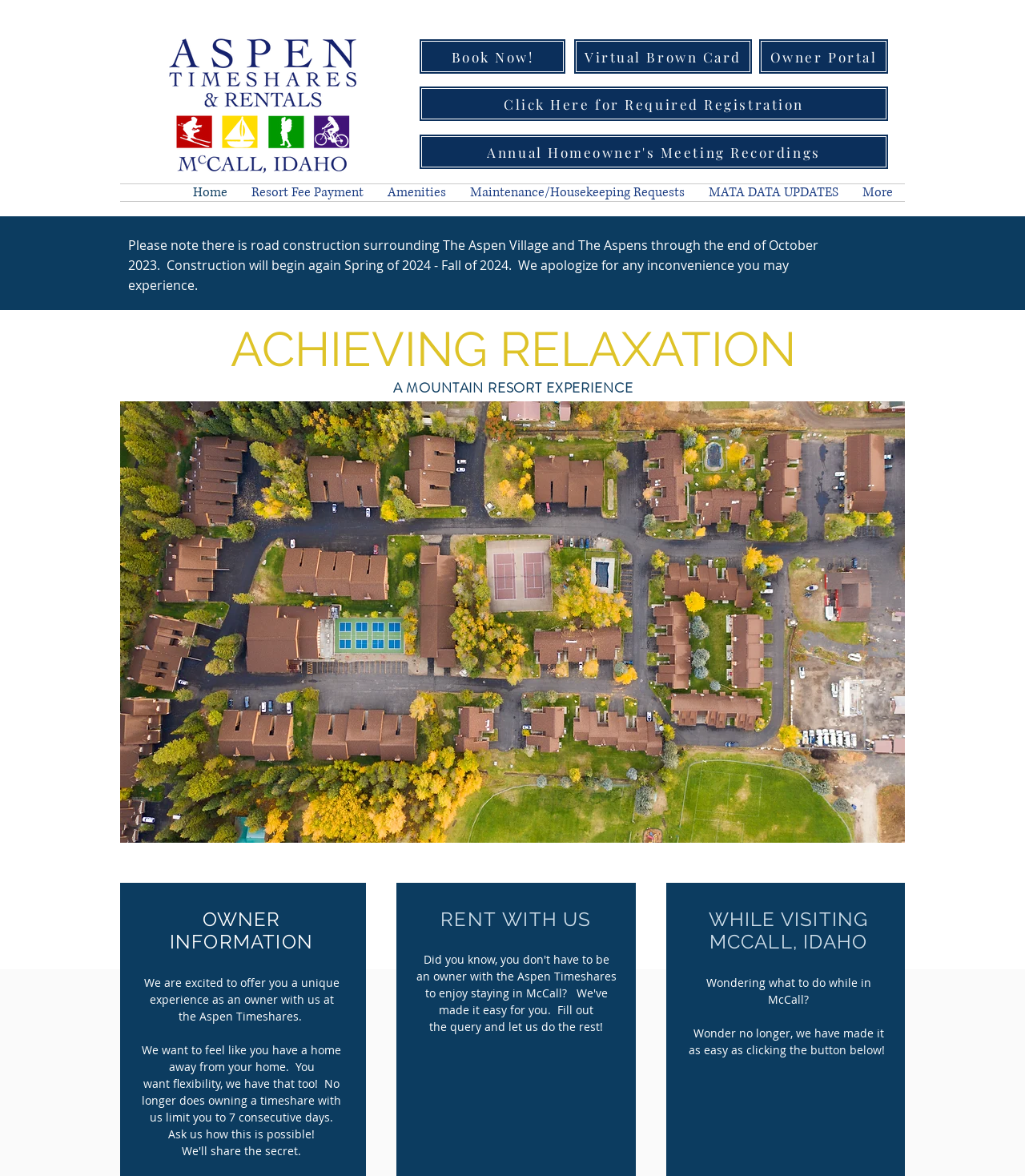Please determine the bounding box coordinates of the clickable area required to carry out the following instruction: "Click the 'Share' button". The coordinates must be four float numbers between 0 and 1, represented as [left, top, right, bottom].

[0.812, 0.003, 0.867, 0.02]